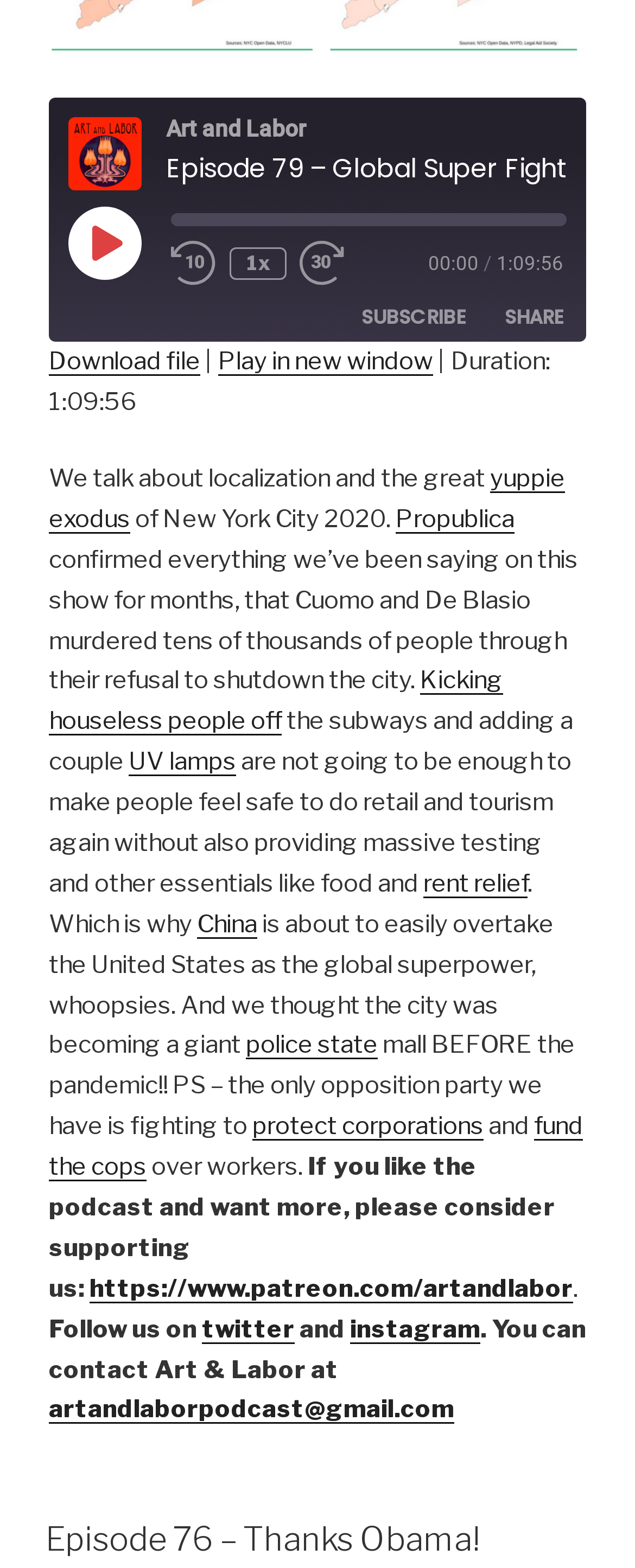Please find the bounding box coordinates of the section that needs to be clicked to achieve this instruction: "Open Raanan Katz Miami Real Estate".

None